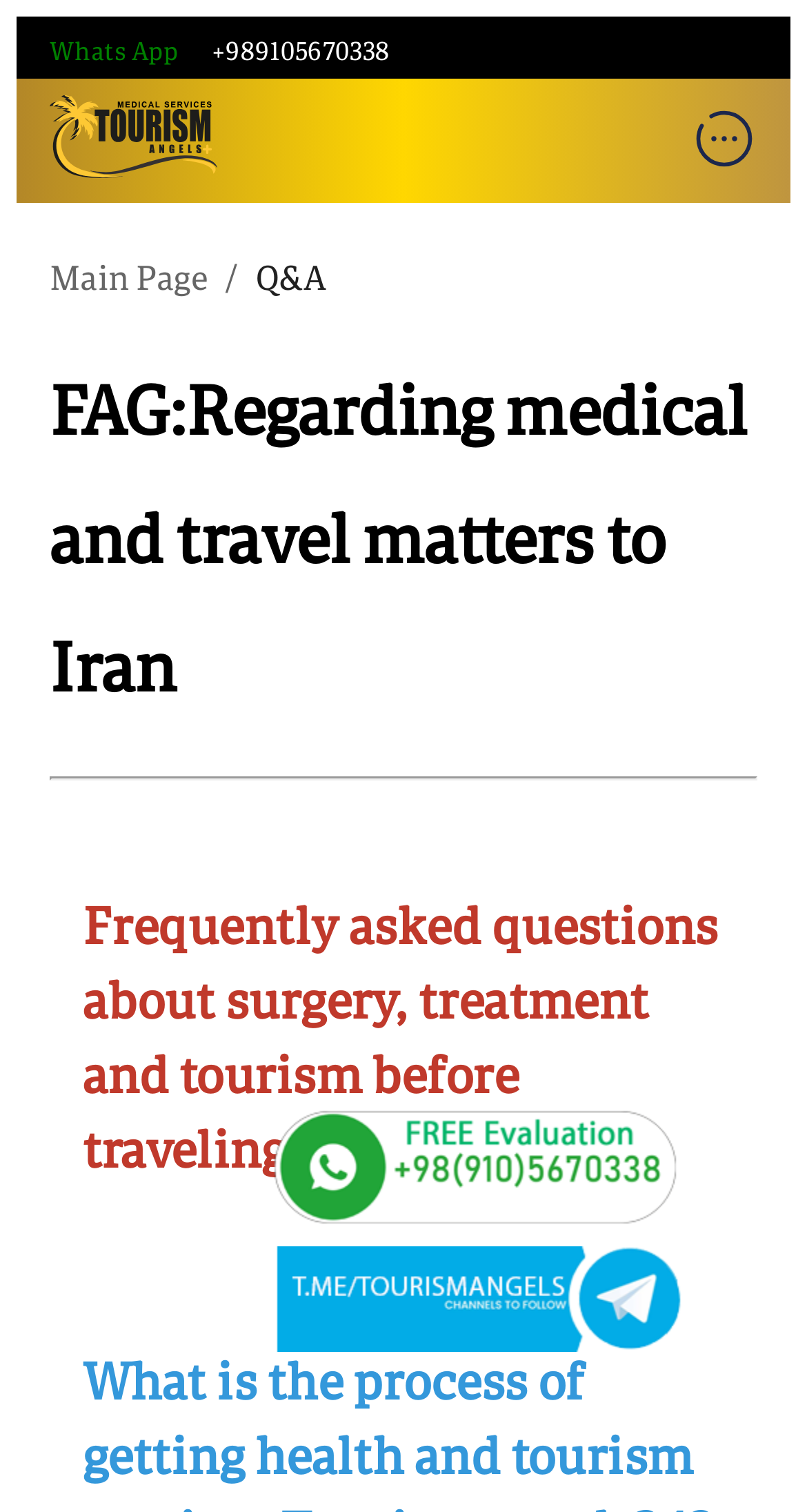Extract the bounding box for the UI element that matches this description: "+989105670338".

[0.262, 0.022, 0.483, 0.047]